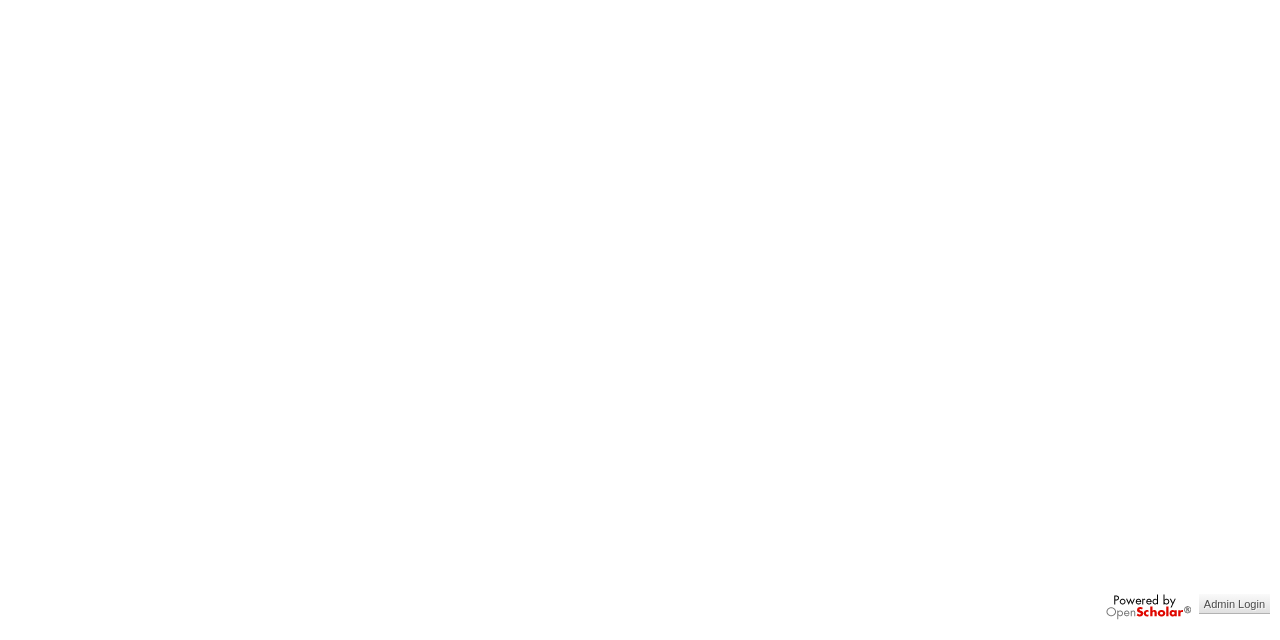Using the provided description OpenScholar, find the bounding box coordinates for the UI element. Provide the coordinates in (top-left x, top-left y, bottom-right x, bottom-right y) format, ensuring all values are between 0 and 1.

[0.864, 0.928, 0.93, 0.969]